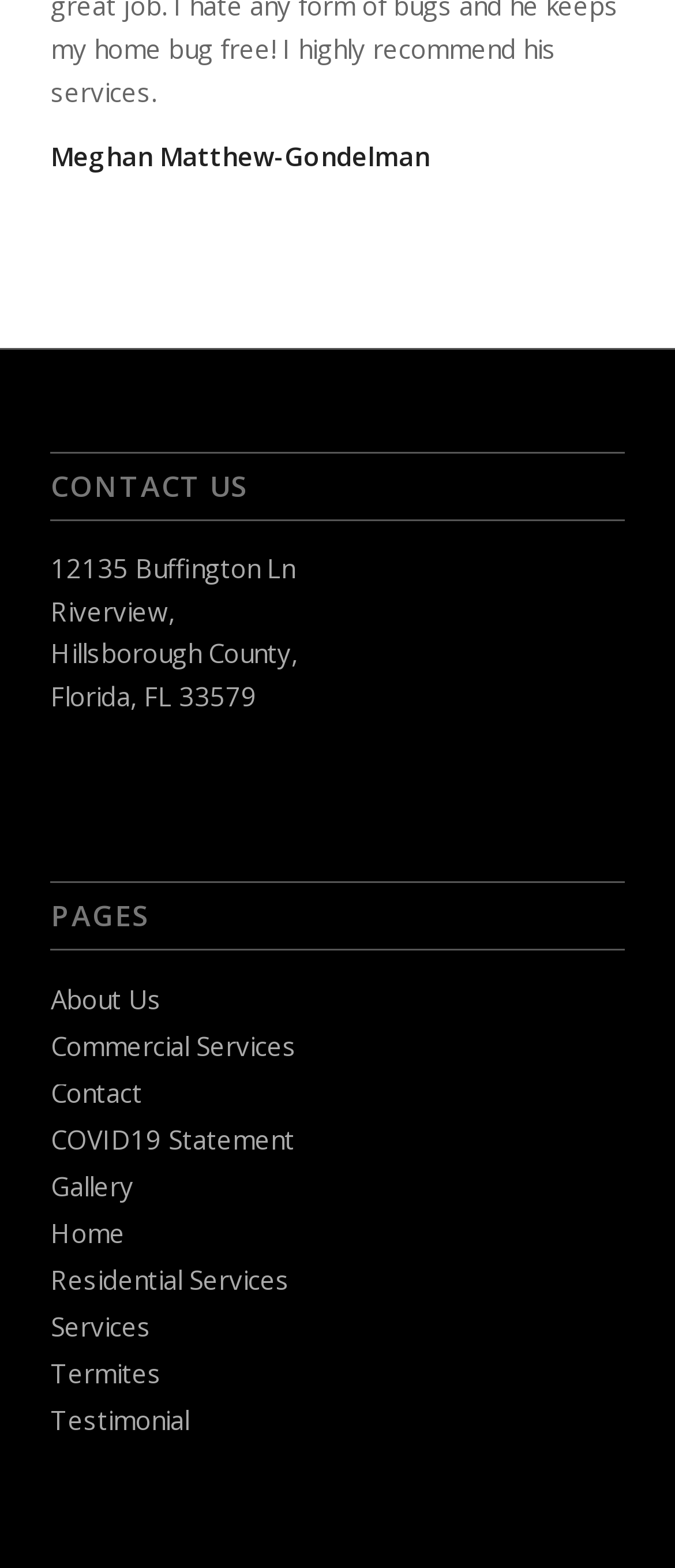Bounding box coordinates are to be given in the format (top-left x, top-left y, bottom-right x, bottom-right y). All values must be floating point numbers between 0 and 1. Provide the bounding box coordinate for the UI element described as: Commercial Services

[0.075, 0.656, 0.439, 0.678]